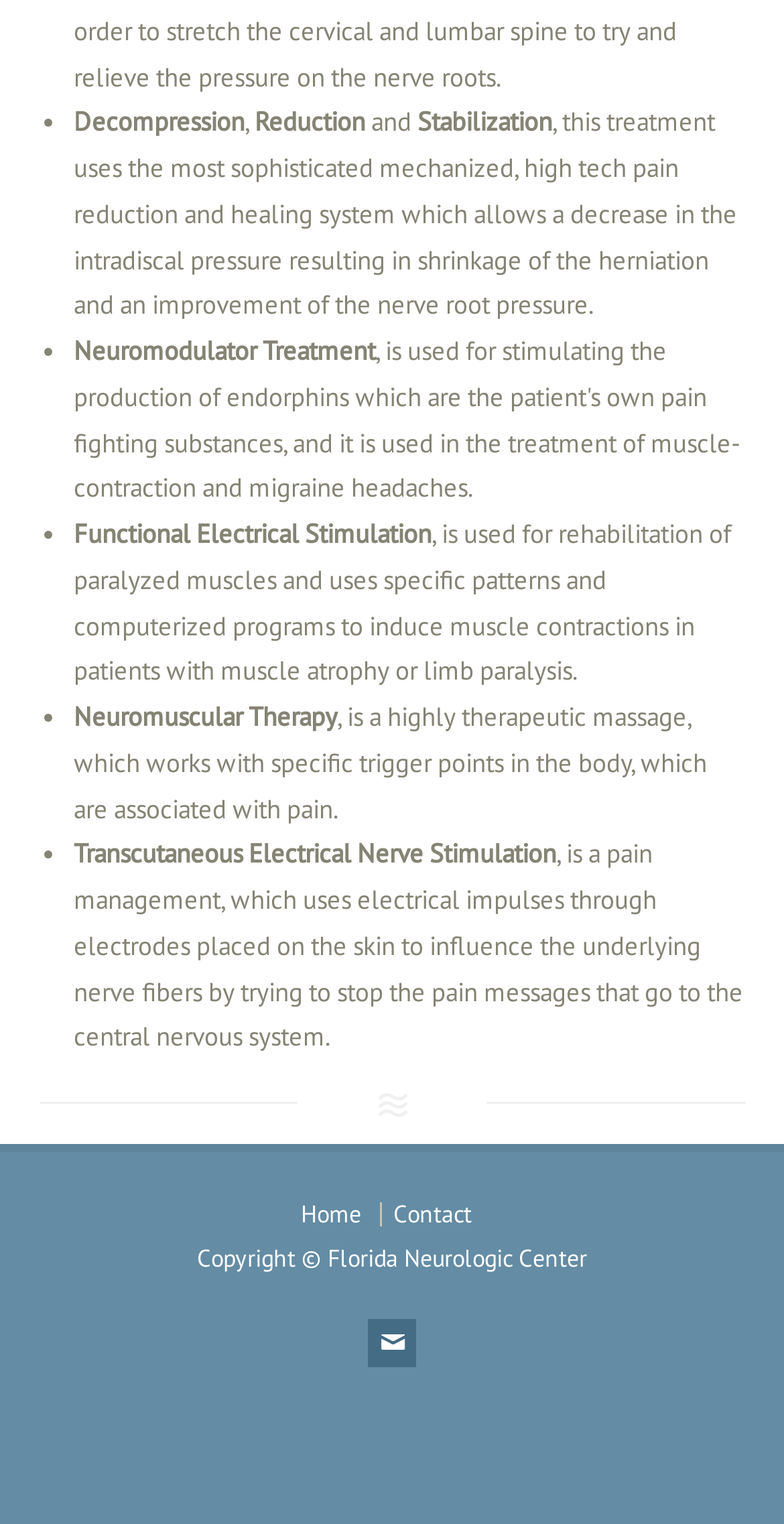Determine the bounding box of the UI component based on this description: "Contact". The bounding box coordinates should be four float values between 0 and 1, i.e., [left, top, right, bottom].

[0.501, 0.786, 0.601, 0.806]